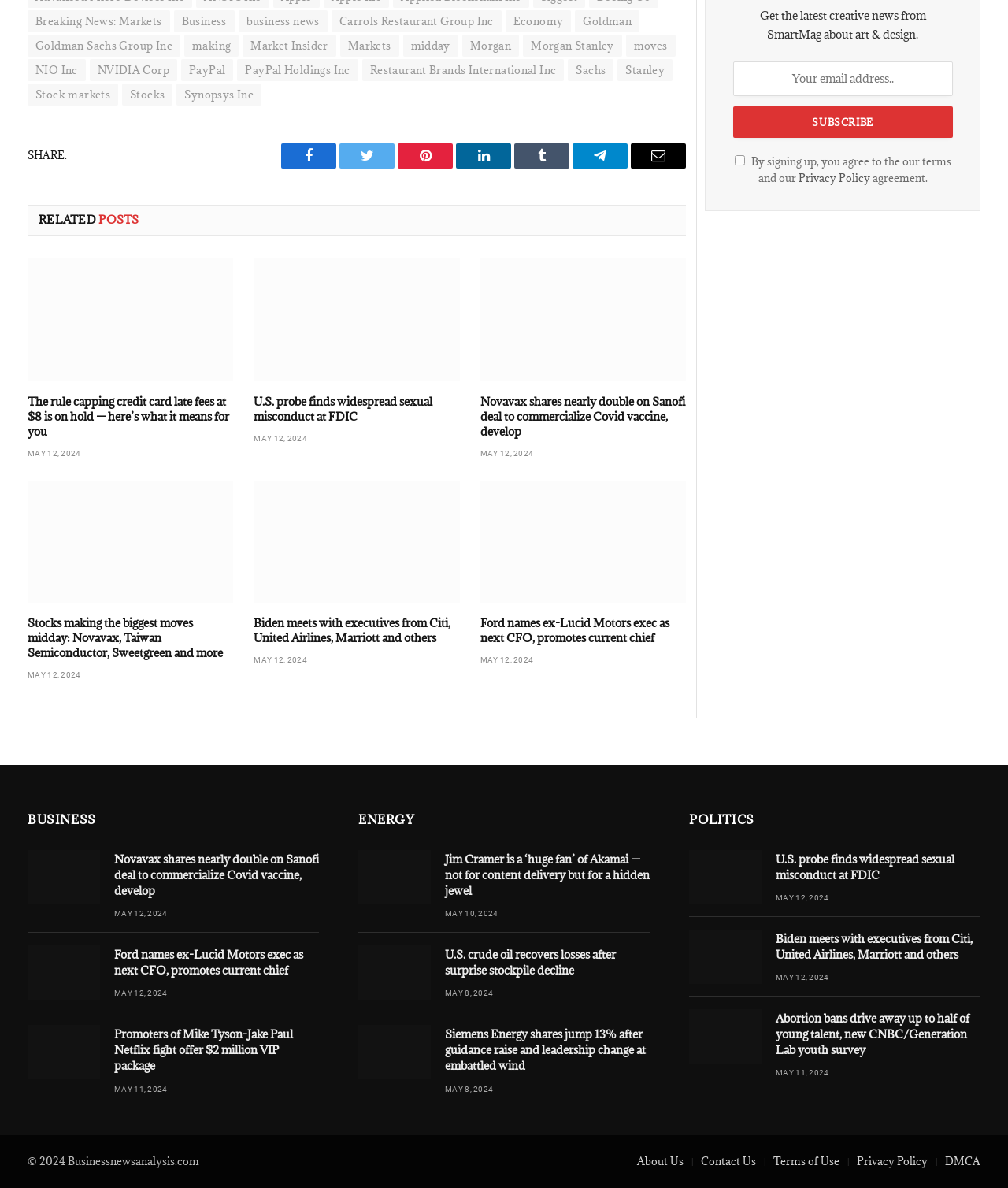Identify the bounding box for the described UI element: "NVIDIA Corp".

[0.089, 0.05, 0.176, 0.068]